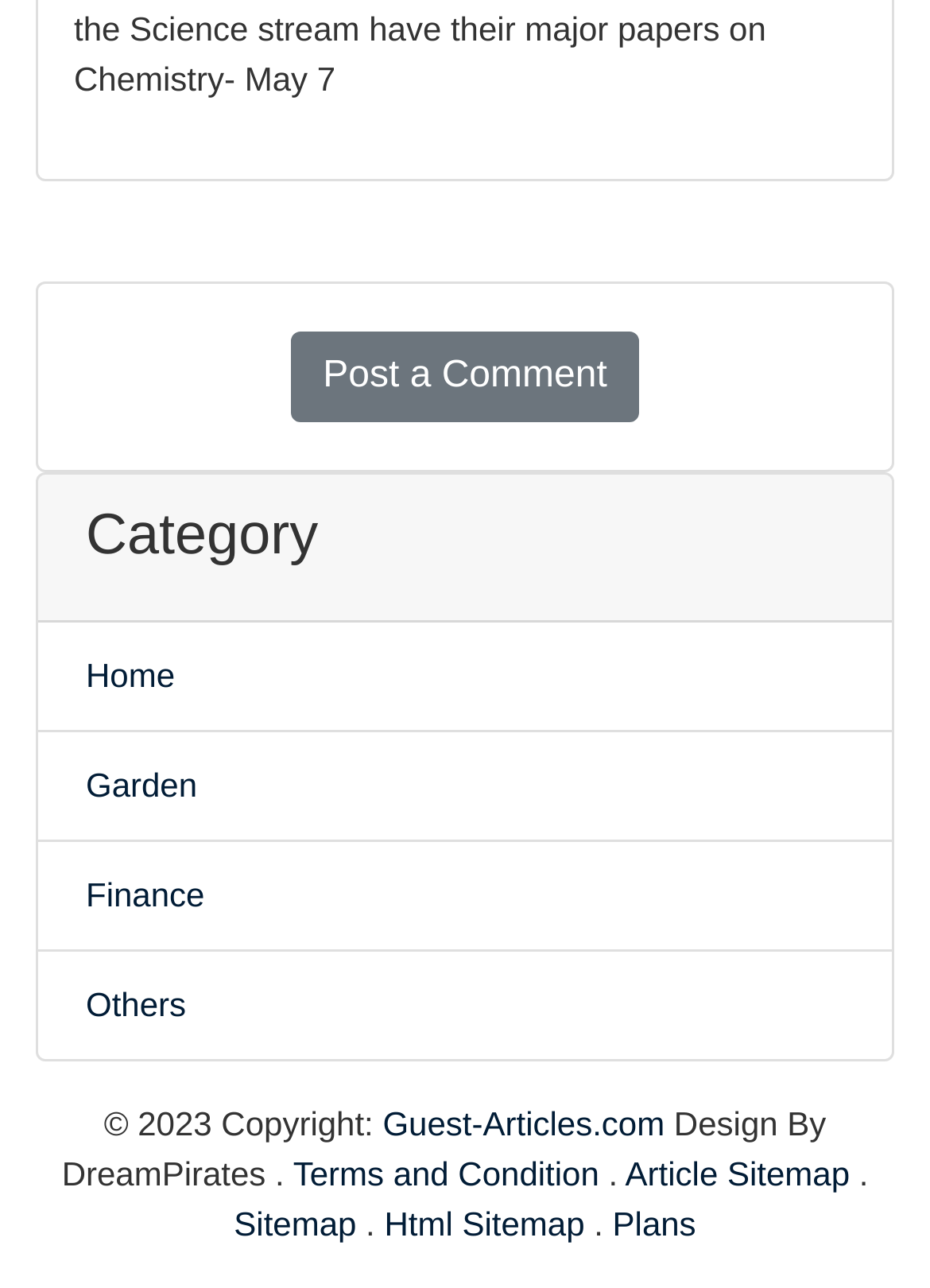Identify the bounding box coordinates of the clickable region required to complete the instruction: "Post a comment". The coordinates should be given as four float numbers within the range of 0 and 1, i.e., [left, top, right, bottom].

[0.314, 0.257, 0.686, 0.328]